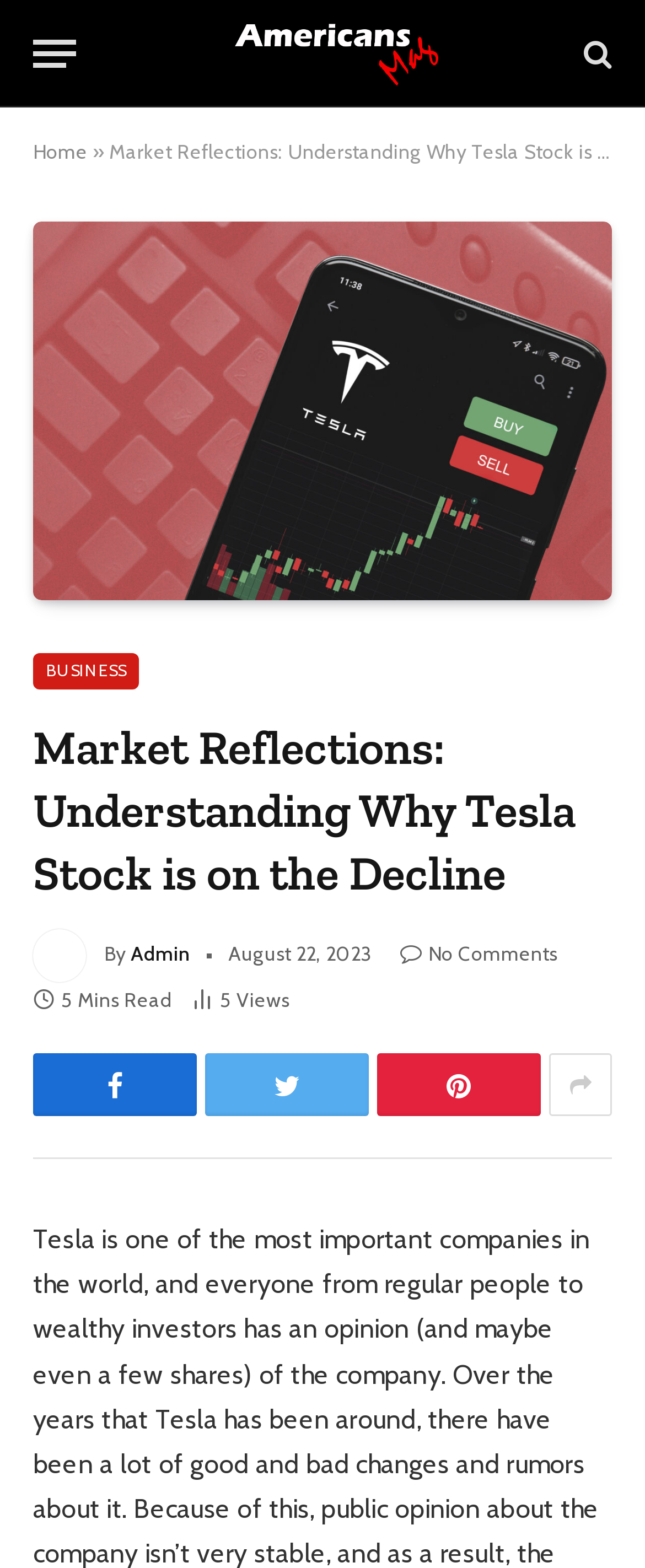Identify the bounding box coordinates of the area you need to click to perform the following instruction: "View the author's profile".

[0.203, 0.6, 0.295, 0.616]